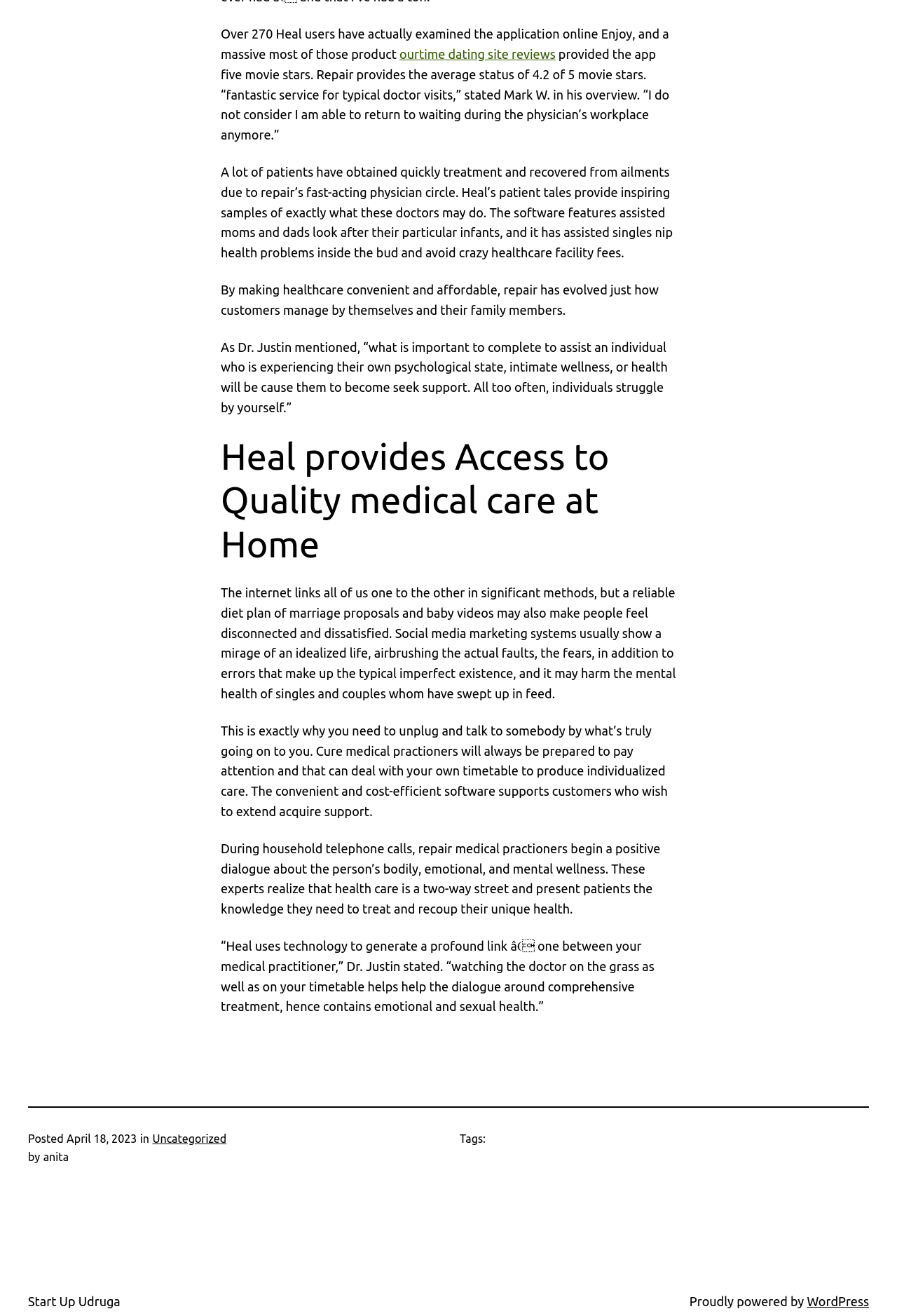What is the purpose of the Heal app? Examine the screenshot and reply using just one word or a brief phrase.

To provide quality medical care at home